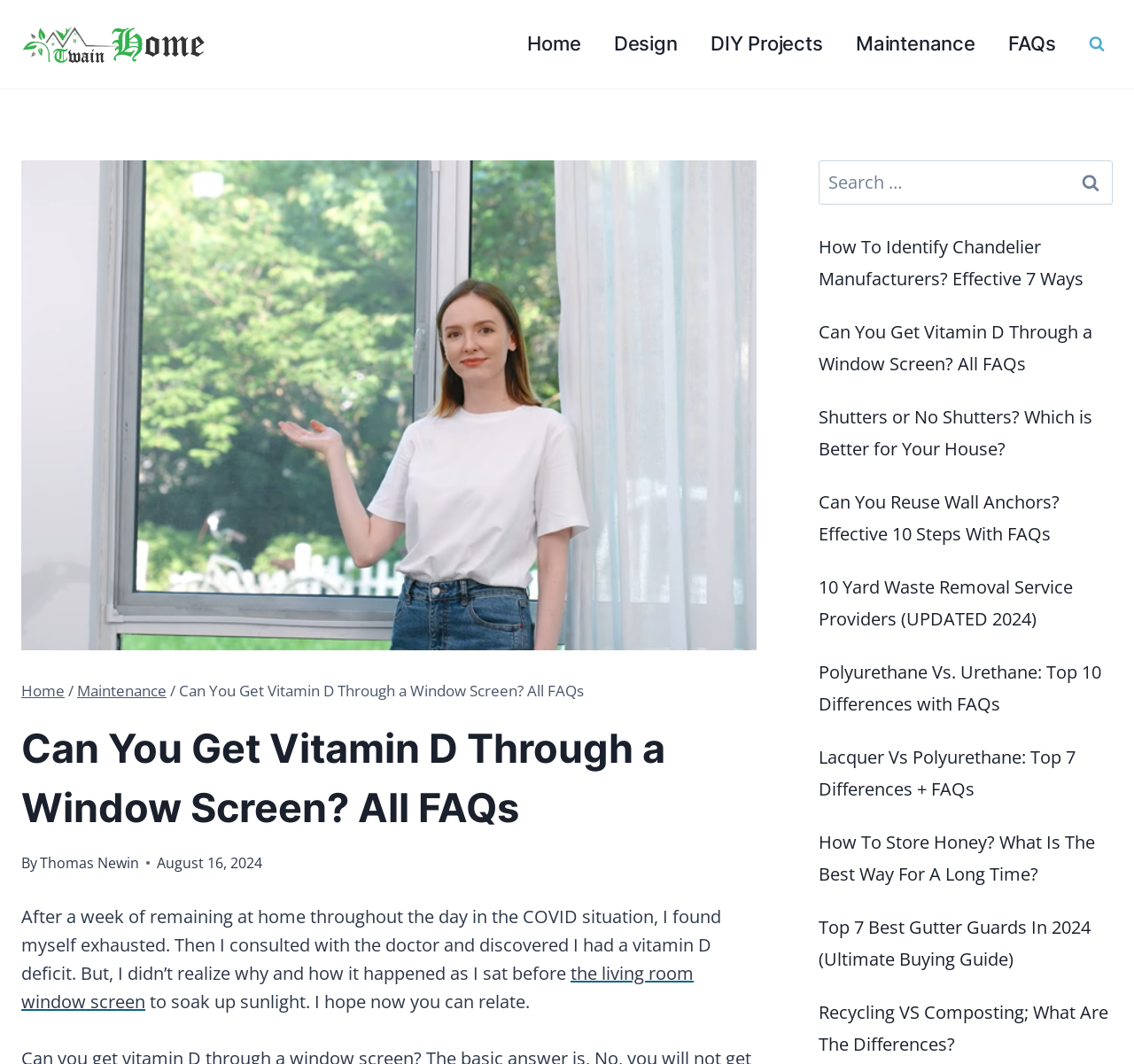Extract the bounding box coordinates for the HTML element that matches this description: "DIY Projects". The coordinates should be four float numbers between 0 and 1, i.e., [left, top, right, bottom].

[0.612, 0.023, 0.74, 0.06]